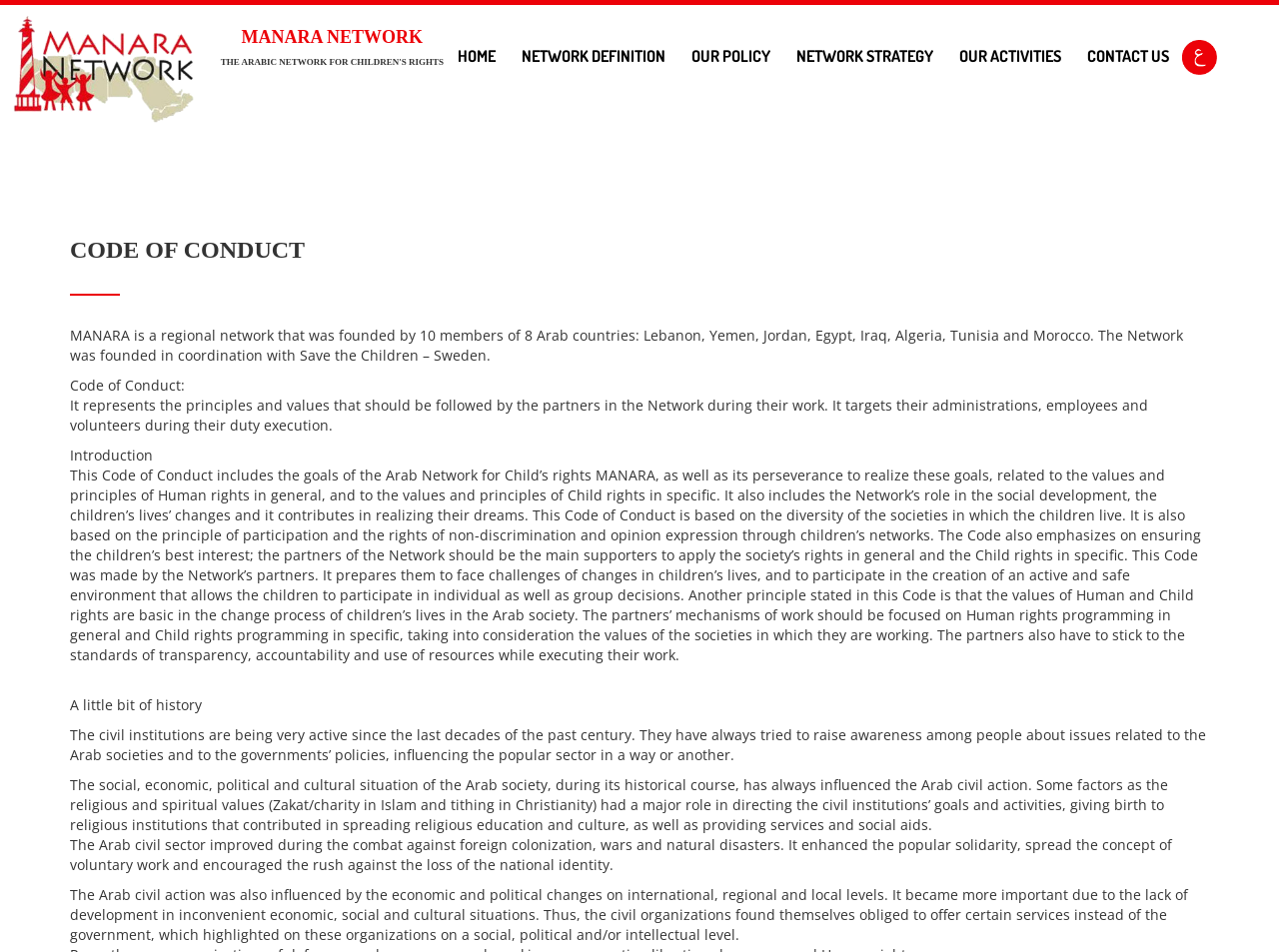Identify the bounding box coordinates for the region to click in order to carry out this instruction: "Click the CODE OF CONDUCT heading". Provide the coordinates using four float numbers between 0 and 1, formatted as [left, top, right, bottom].

[0.055, 0.249, 0.945, 0.277]